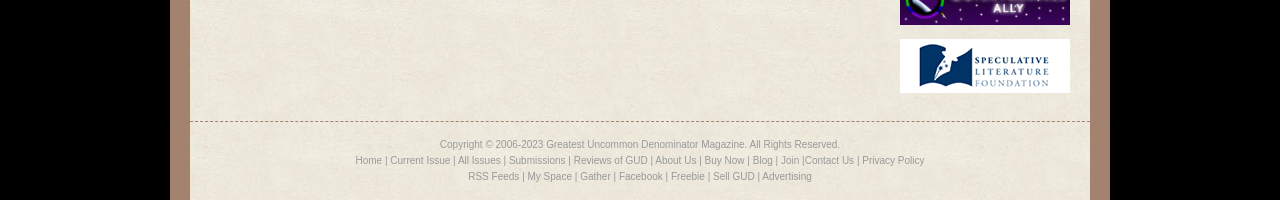How many main navigation links are available?
Look at the webpage screenshot and answer the question with a detailed explanation.

I counted the number of main navigation links at the top of the page, which include 'Home', 'Current Issue', 'All Issues', and six others. This totals nine main navigation links.